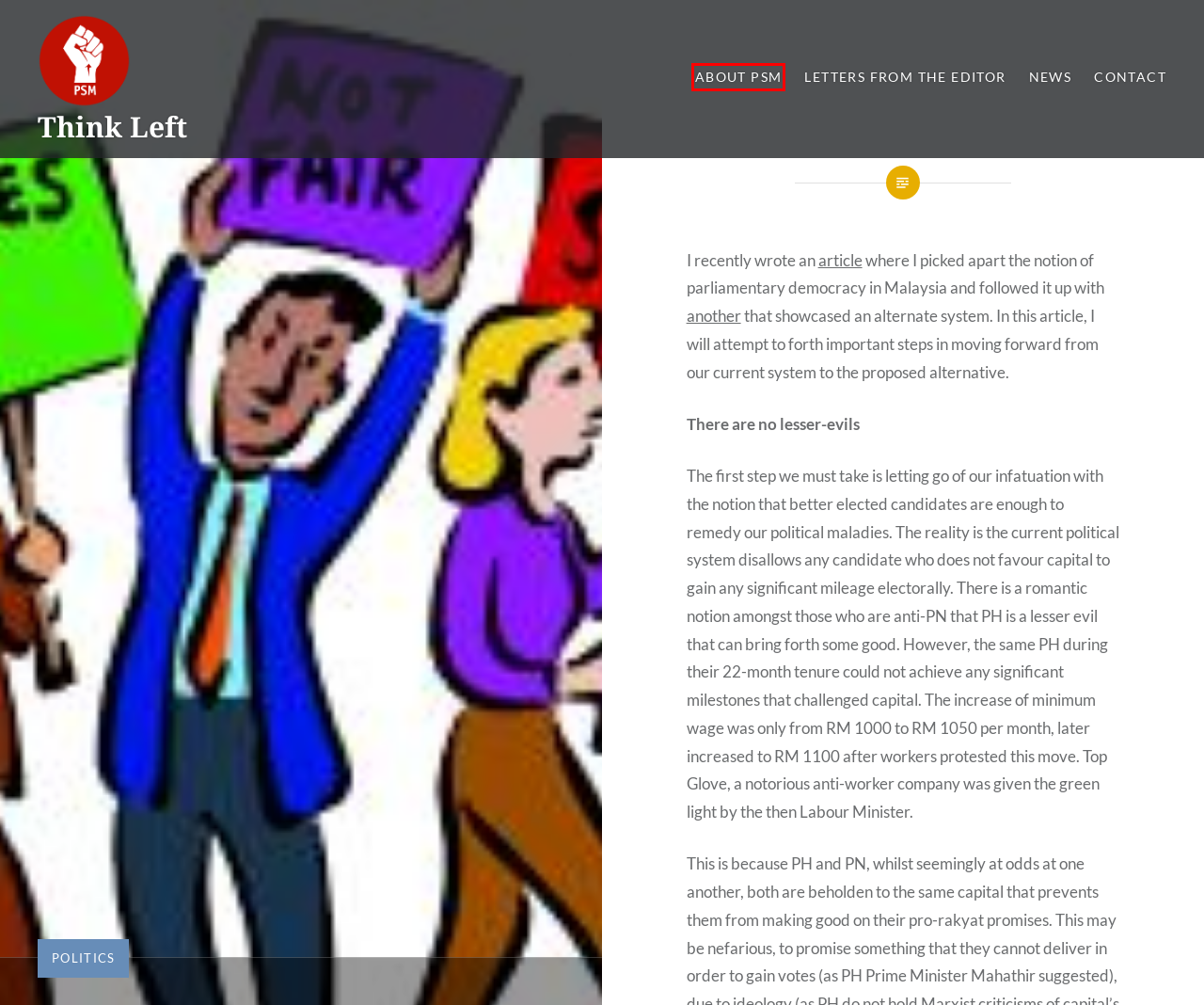You are given a screenshot of a webpage within which there is a red rectangle bounding box. Please choose the best webpage description that matches the new webpage after clicking the selected element in the bounding box. Here are the options:
A. Think Left - Socialism begins here
B. Contact - Think Left
C. Politics Archives - Think Left
D. Parliamentary democracy is not the solution for our nation - Think Left
E. About PSM - Think Left
F. Participatory democracy: a Malaysian attempt - Think Left
G. Letters from the Editor - Think Left
H. News - Think Left

E